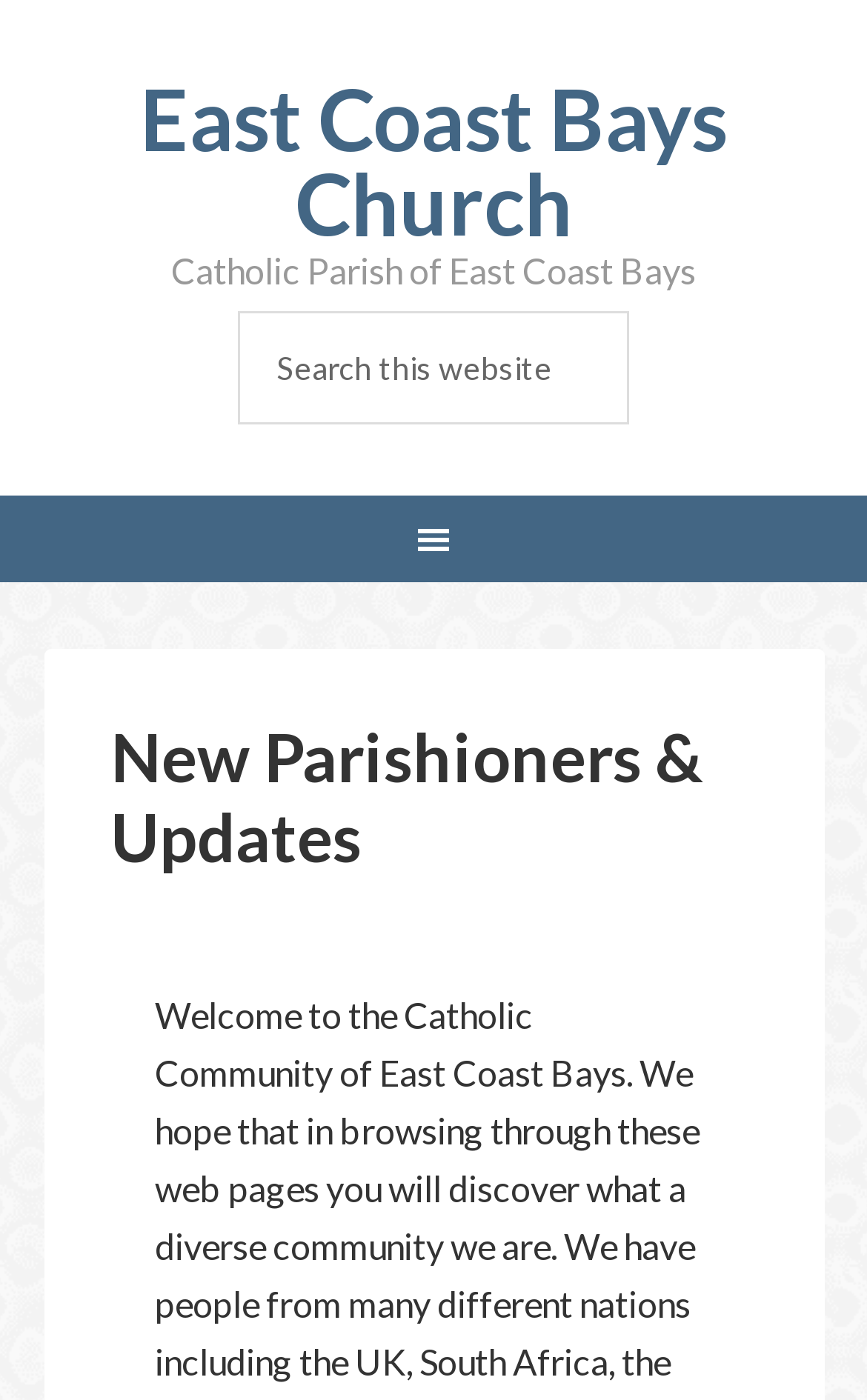What is the name of the church?
Based on the screenshot, answer the question with a single word or phrase.

East Coast Bays Church